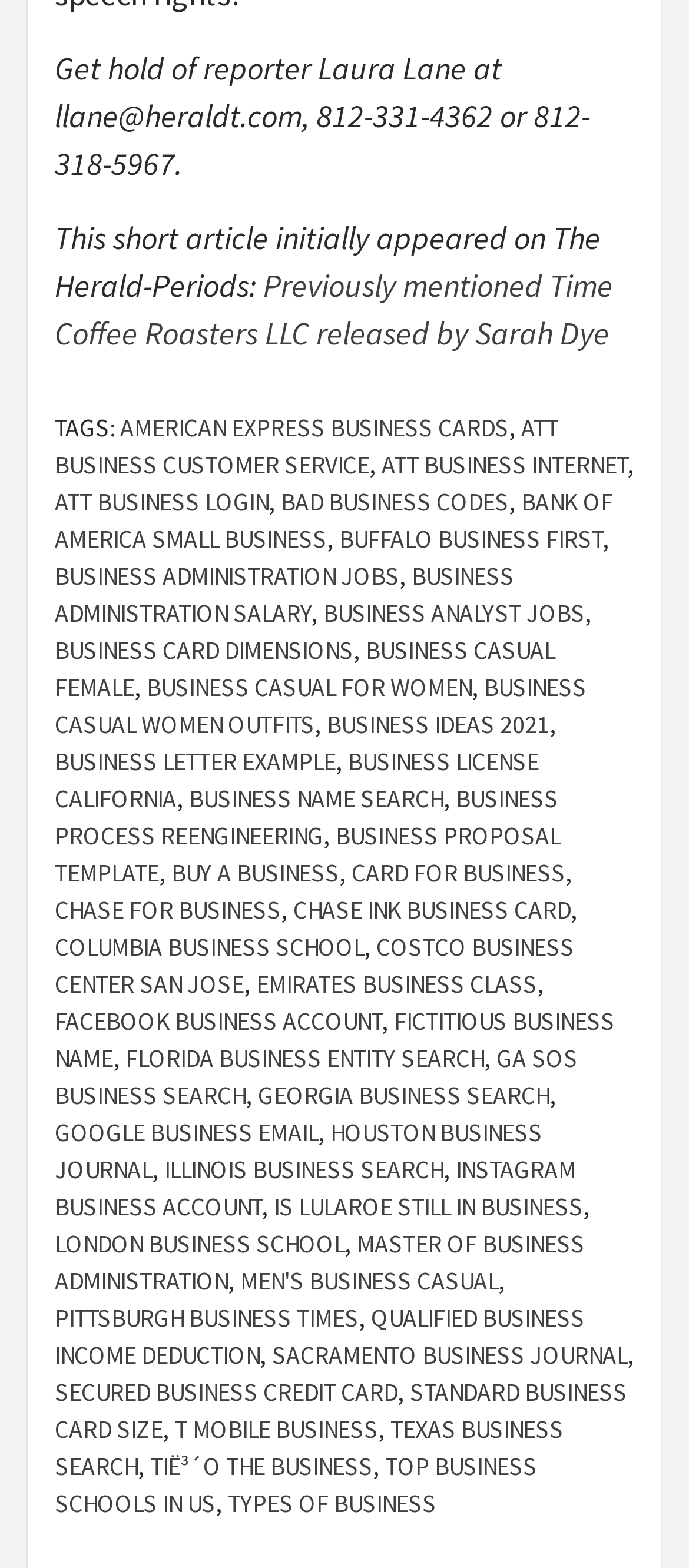Determine the bounding box coordinates of the target area to click to execute the following instruction: "Search for business administration jobs."

[0.079, 0.358, 0.579, 0.378]